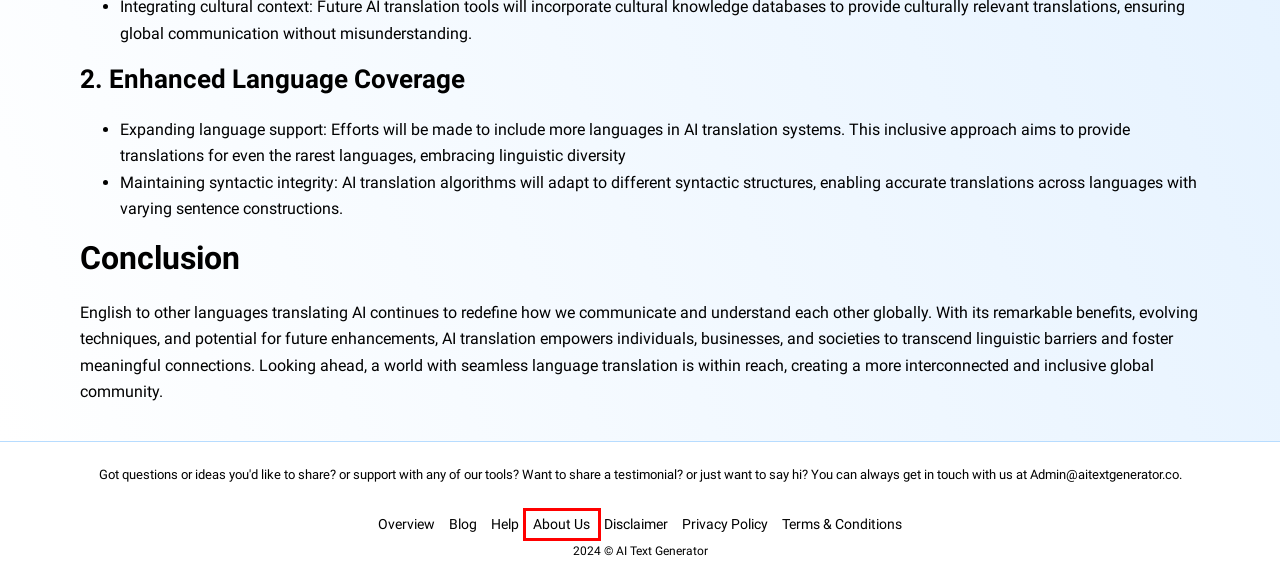You are presented with a screenshot of a webpage containing a red bounding box around a particular UI element. Select the best webpage description that matches the new webpage after clicking the element within the bounding box. Here are the candidates:
A. Disclaimer - AI Text Generator
B. Contact Us - AI Text Generator
C. About Us - AI Text Generator
D. Article Rewriter - AI Text Generator
E. Article Writer - AI Text Generator
F. Blog - AI Text Generator
G. Privacy Policy - AI Text Generator
H. Terms & Conditions - AI Text Generator

C